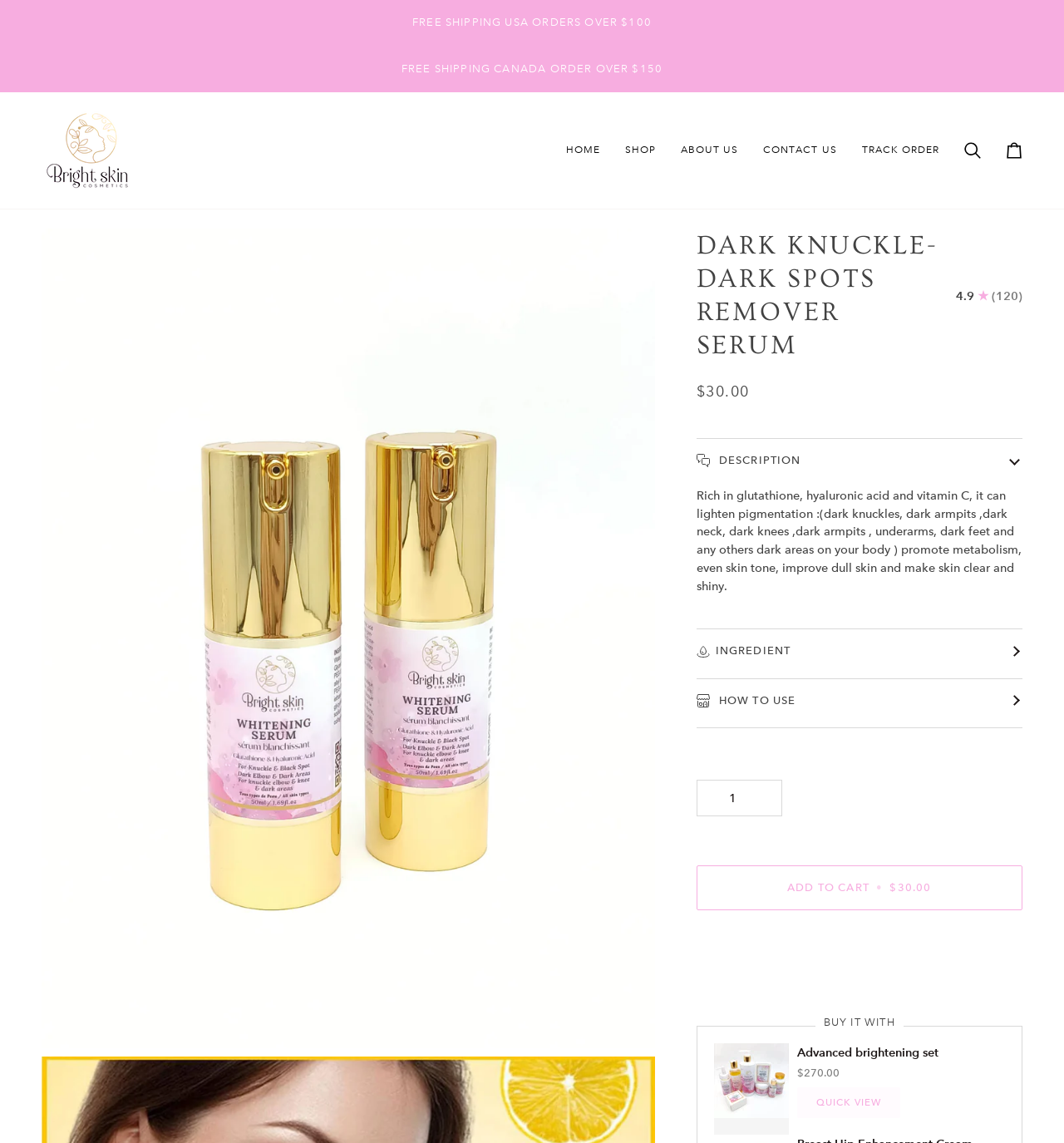What is the price of the product? Based on the image, give a response in one word or a short phrase.

30.00